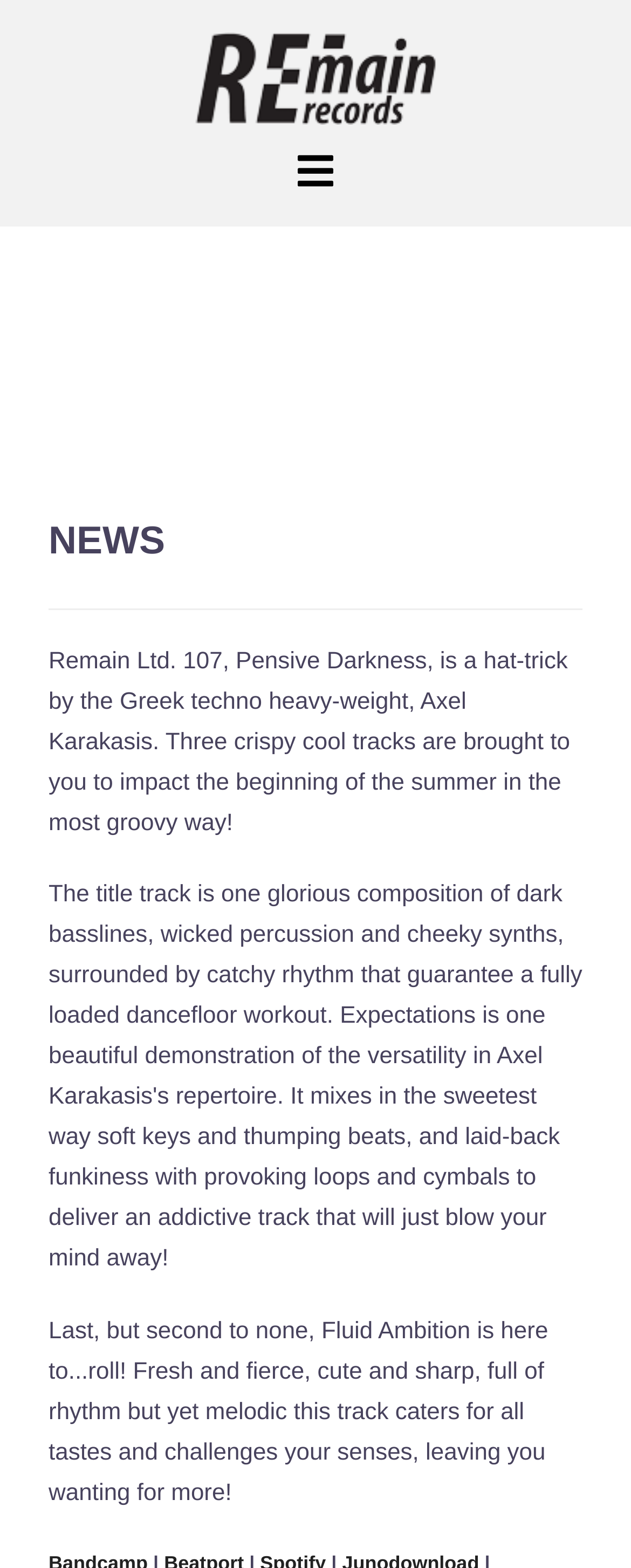Give a one-word or one-phrase response to the question: 
Who is the artist behind the music release?

Axel Karakasis